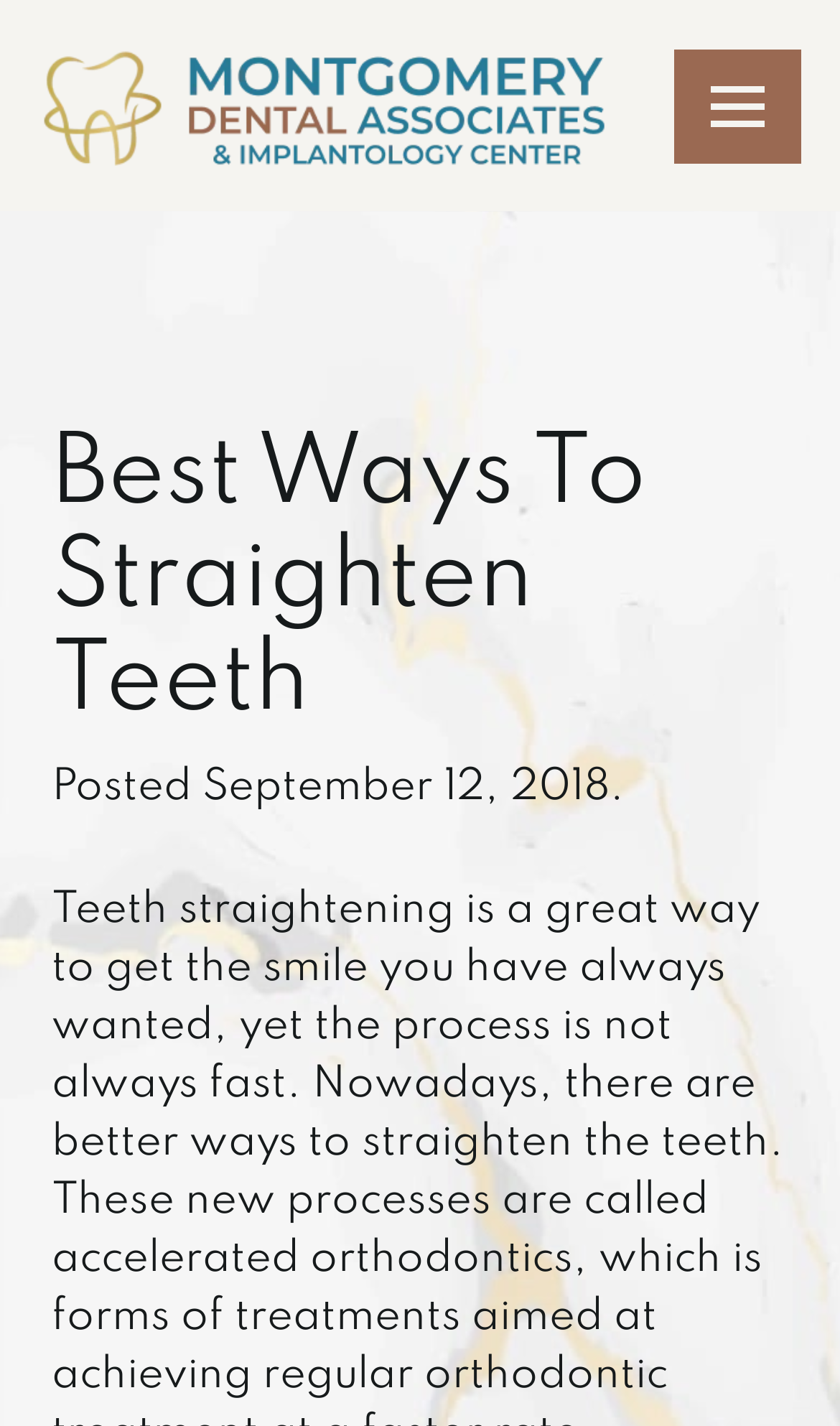What is the date of the posted article?
Answer the question with just one word or phrase using the image.

September 12, 2018